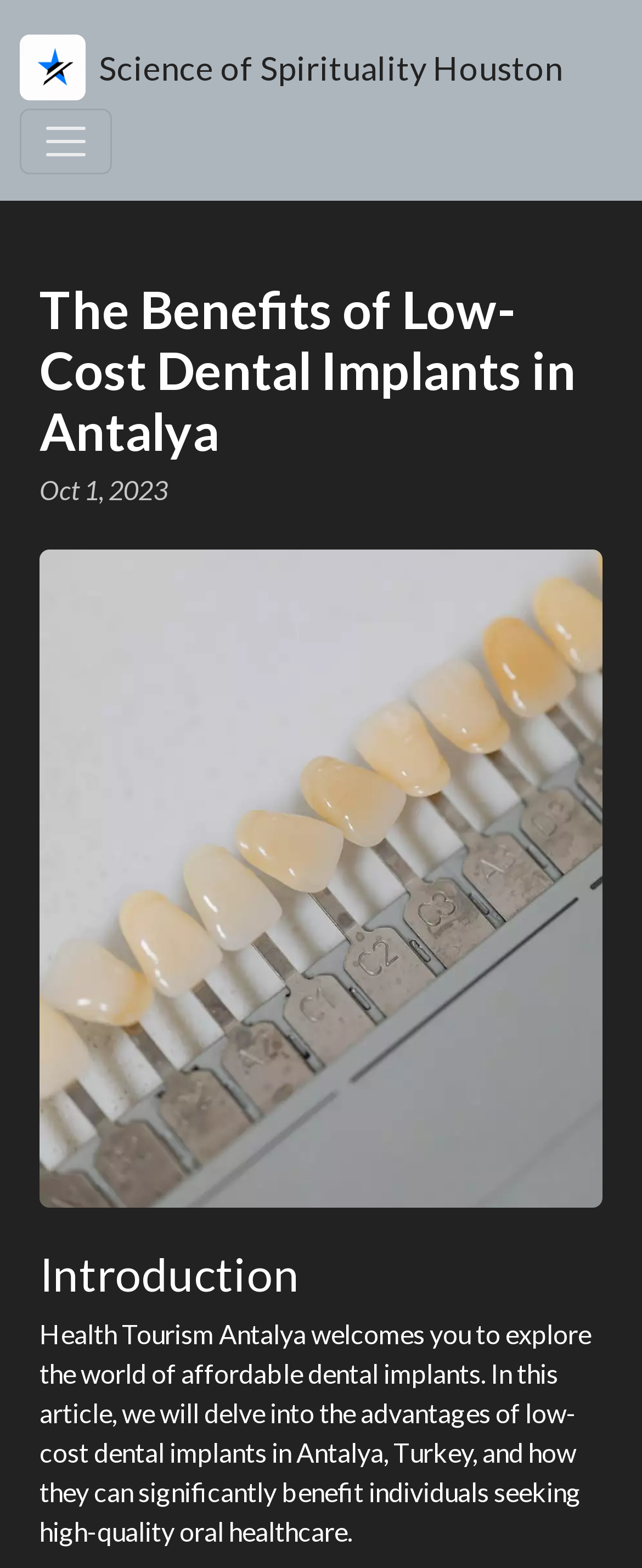Describe the entire webpage, focusing on both content and design.

The webpage is about low-cost dental implants in Antalya, Turkey, offered by Health Tourism Antalya. At the top left corner, there is a logo of "Science of Spirituality Houston" which is a clickable link. Next to the logo, there is a toggle navigation button. 

Below the logo and navigation button, there is a header section that spans almost the entire width of the page. Within this section, there is a heading that reads "The Benefits of Low-Cost Dental Implants in Antalya" and a date "Oct 1, 2023" written in a smaller font. 

Below the header section, there is a large figure that occupies most of the page's width, containing an image. 

Underneath the image, there is a heading that reads "Introduction" and a paragraph of text that welcomes readers to explore the world of affordable dental implants and explains the benefits of low-cost dental implants in Antalya, Turkey.